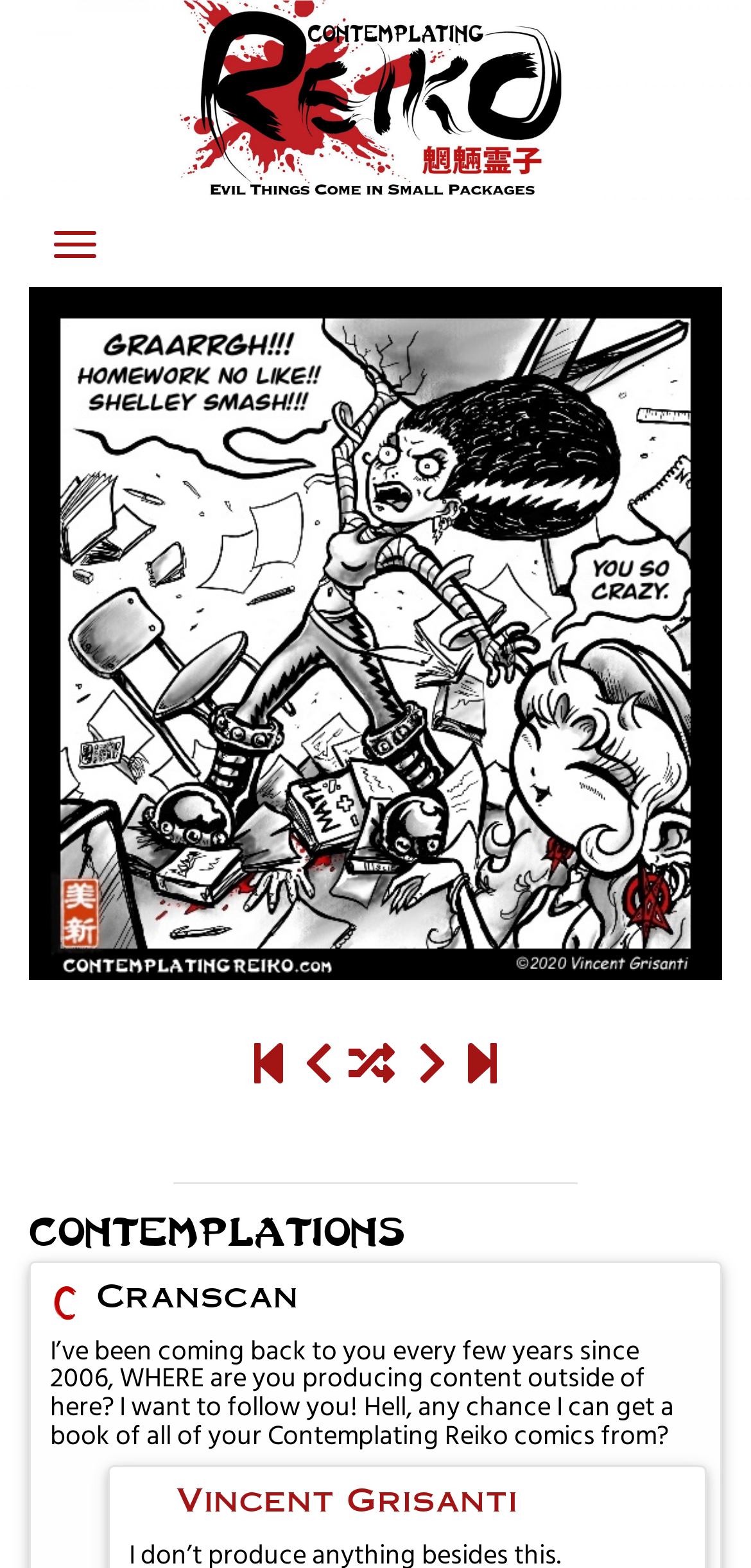Using the description "title="Handwash Station"", predict the bounding box of the relevant HTML element.

[0.405, 0.664, 0.444, 0.699]